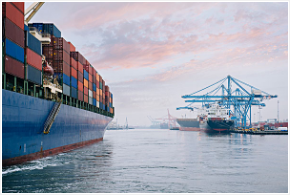Generate a descriptive account of all visible items and actions in the image.

The image captures a bustling scene at a busy port, where a large cargo ship, heavily laden with brightly colored shipping containers, is docked by the water's edge. The ship is positioned slightly to the left, showcasing its vibrant blue hull and the stacked containers in various shades of red, orange, and yellow. In the background, towering cranes stand ready to facilitate the loading and unloading of goods, emphasizing the logistics operations that dominate this maritime environment. The sky above features a soft palette of pastel colors, hinting at either dawn or dusk, which adds a serene backdrop to the otherwise industrious setting. This image effectively represents the critical role of sea freight services in global trade, underscoring the importance of maritime logistics in the supply chain.